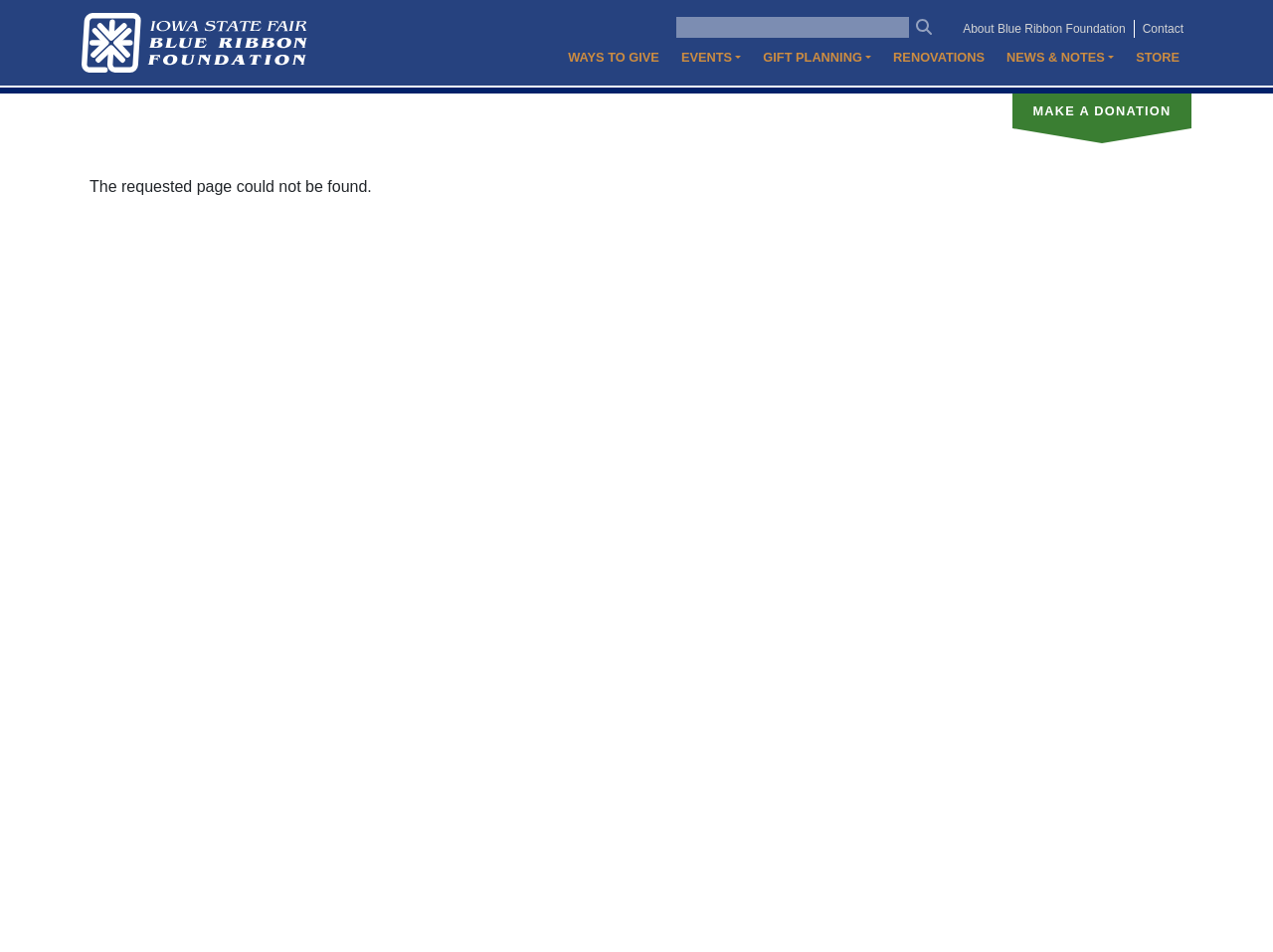Is there a search function?
Please provide a single word or phrase as your answer based on the image.

Yes